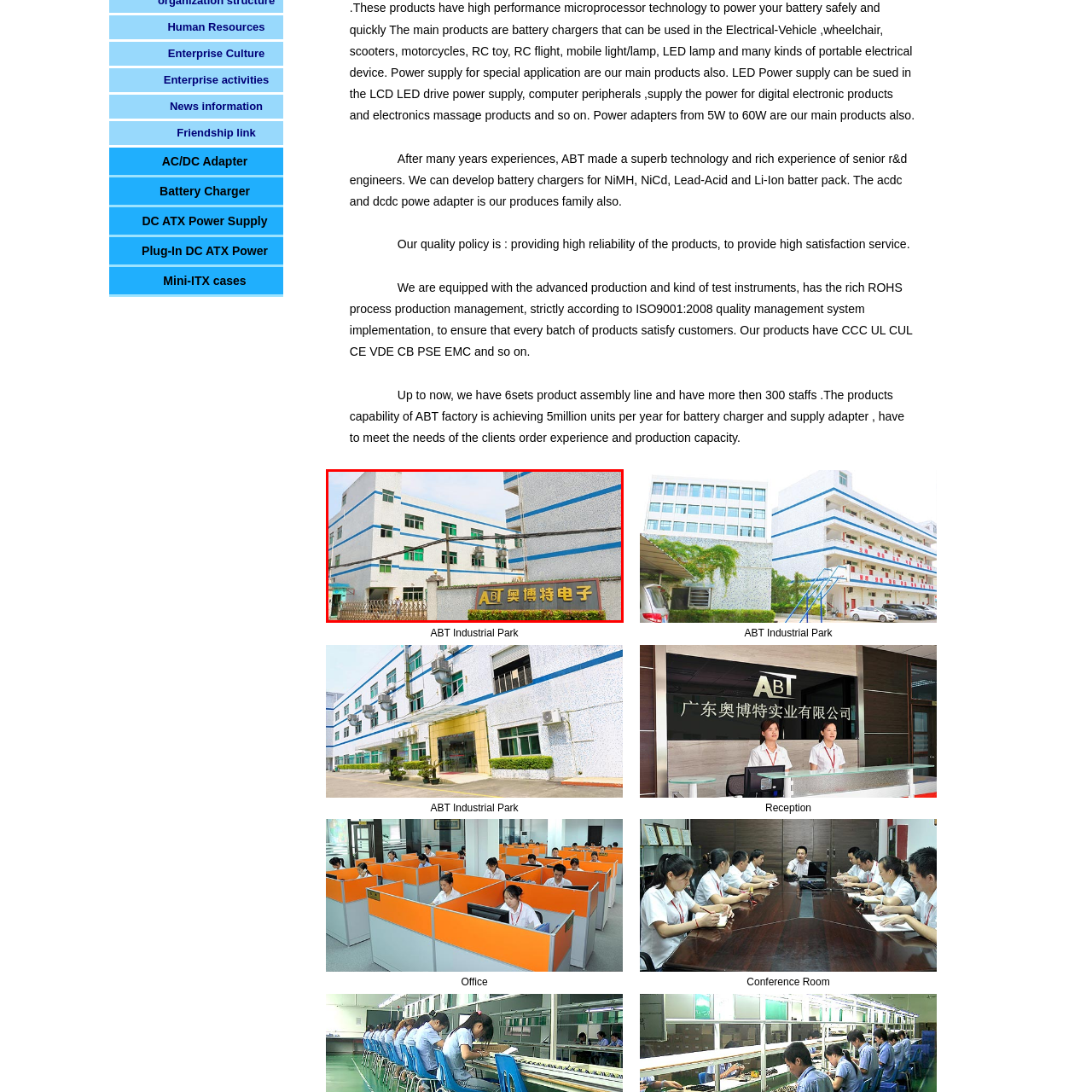Focus on the content within the red bounding box and answer this question using a single word or phrase: What language is the company name 'ABT' written in besides English?

Chinese